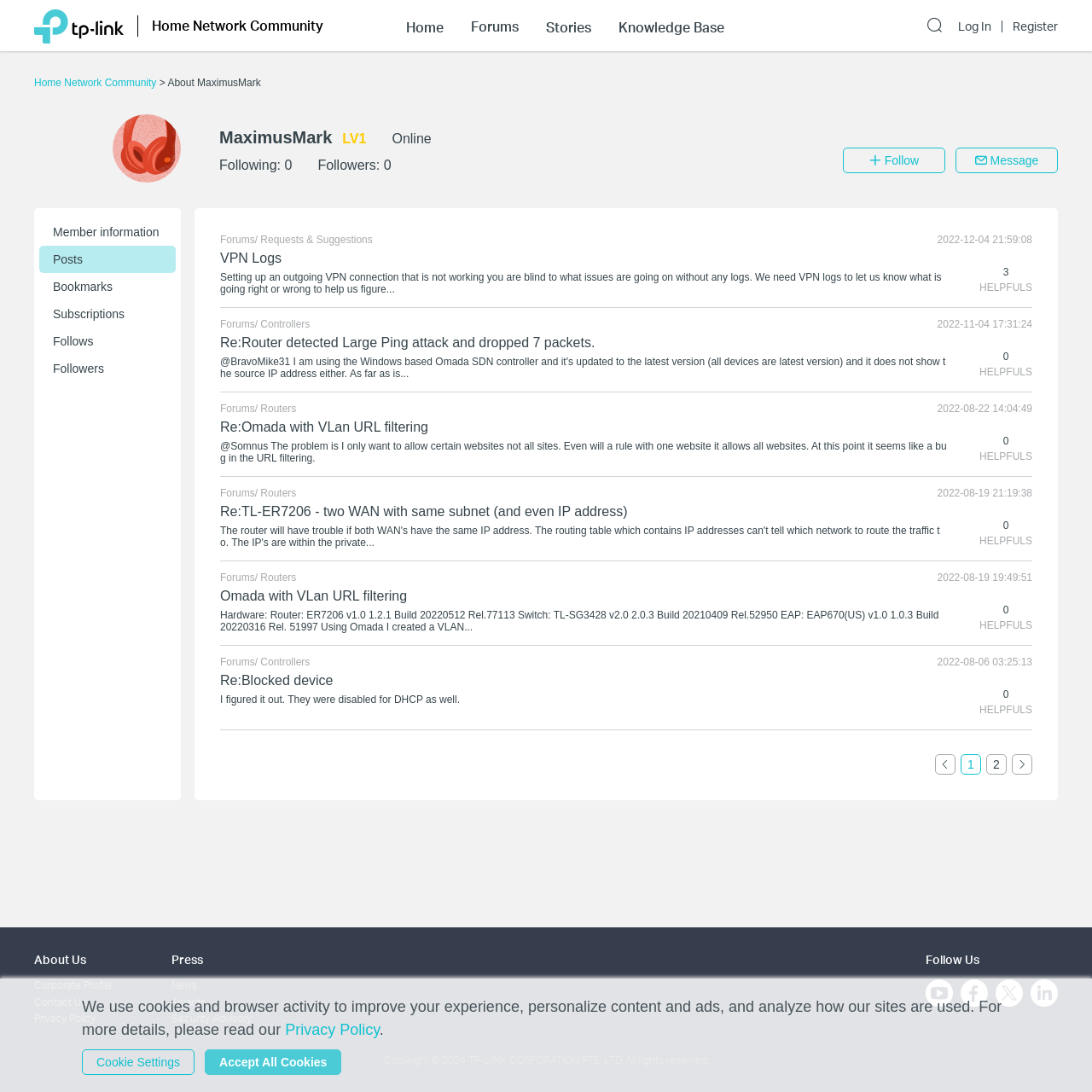Can you identify the bounding box coordinates of the clickable region needed to carry out this instruction: 'Go to the 'Knowledge Base' page'? The coordinates should be four float numbers within the range of 0 to 1, stated as [left, top, right, bottom].

[0.566, 0.019, 0.663, 0.031]